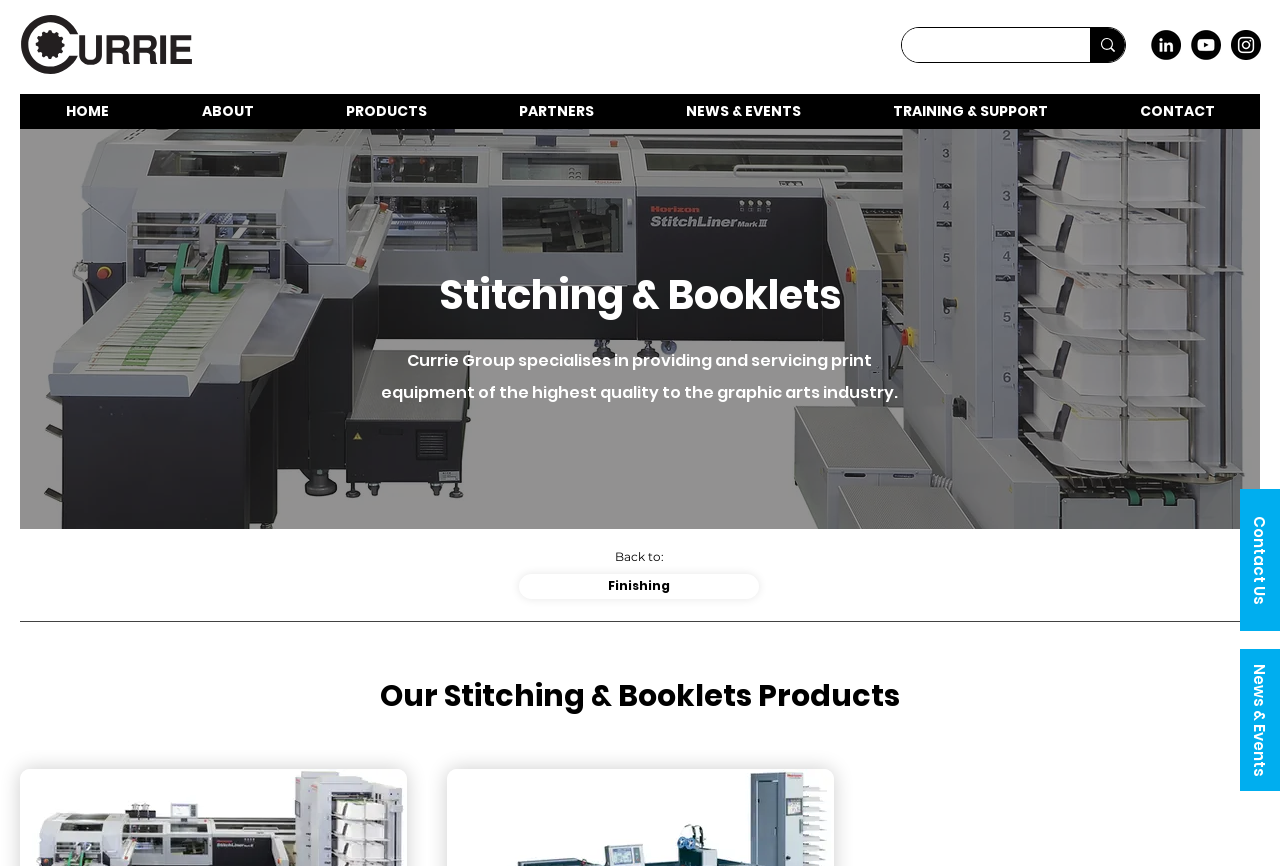Can you provide the bounding box coordinates for the element that should be clicked to implement the instruction: "click Contact Us"?

[0.969, 0.565, 1.0, 0.729]